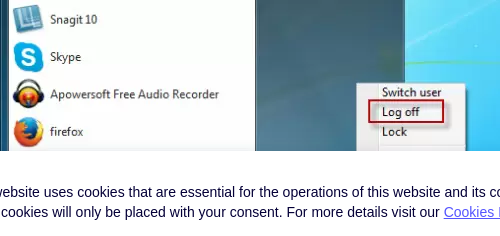Give a comprehensive caption that covers the entire image content.

The image illustrates the Windows 7 interface for logging off a computer. It prominently features the "Log off" option within the Start menu context, emphasizing the simplicity of the process. To log off, users can click on the "Start" menu and find the option labeled "Log off," among others like "Switch user" and "Lock." This visual representation serves as a helpful guide for users looking to log out of their Windows session efficiently, highlighting the accessibility of the log-off function directly from the task menu. The screenshot is part of a tutorial that outlines different methods for logging off in Windows 7 and Vista.